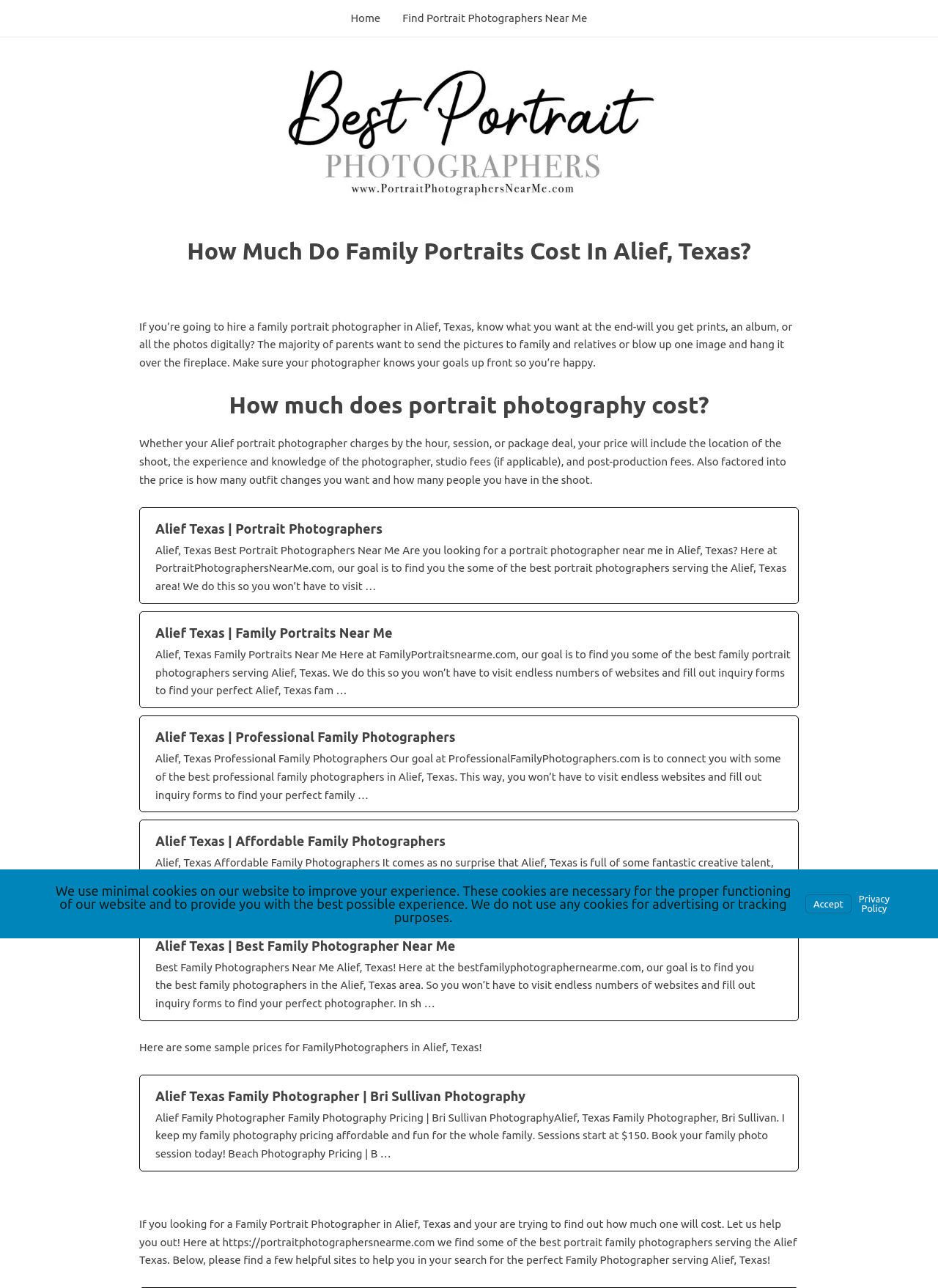Can you find the bounding box coordinates of the area I should click to execute the following instruction: "Click on 'Home'"?

[0.362, 0.0, 0.417, 0.028]